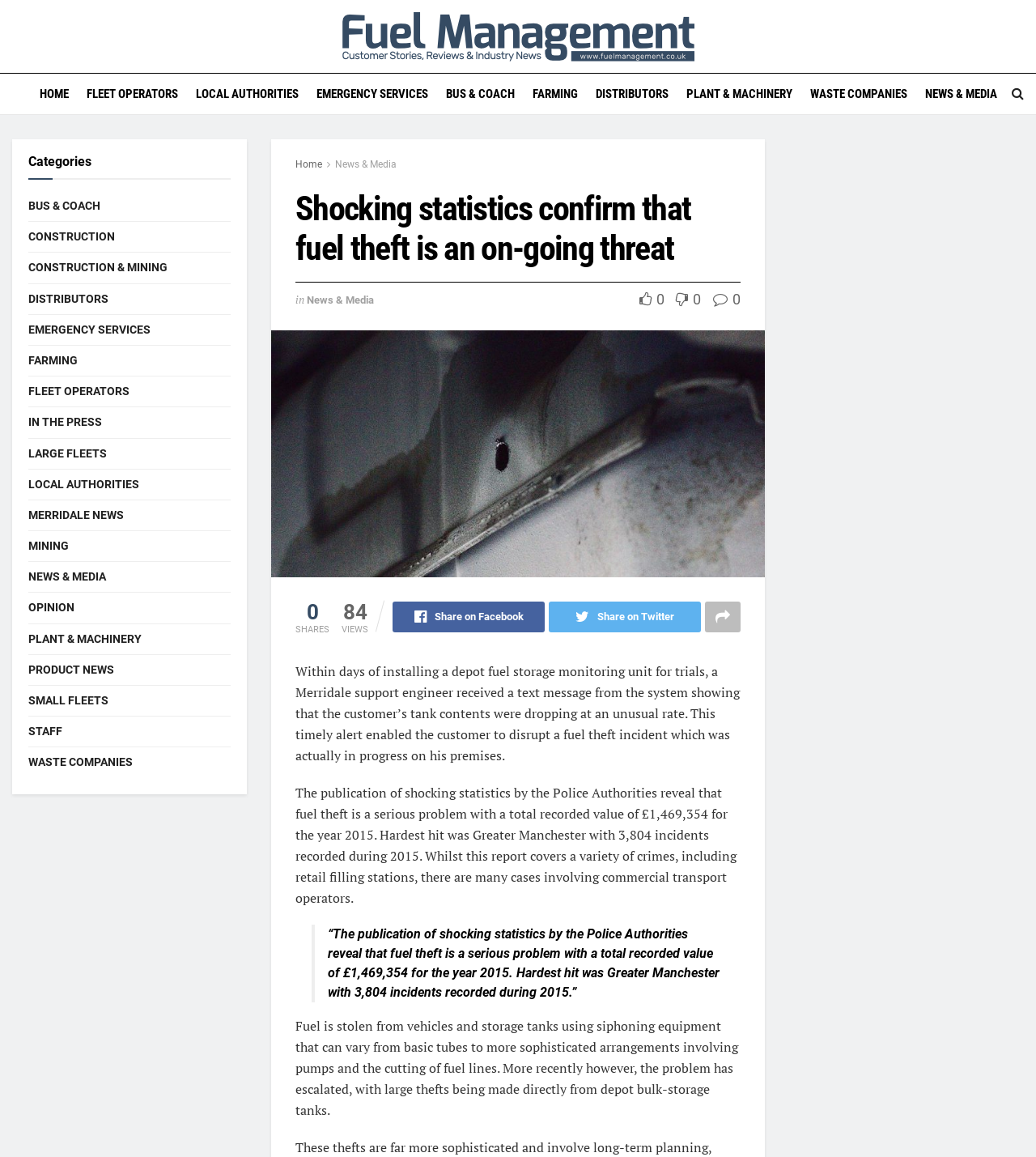From the webpage screenshot, predict the bounding box of the UI element that matches this description: "Who We Are".

None